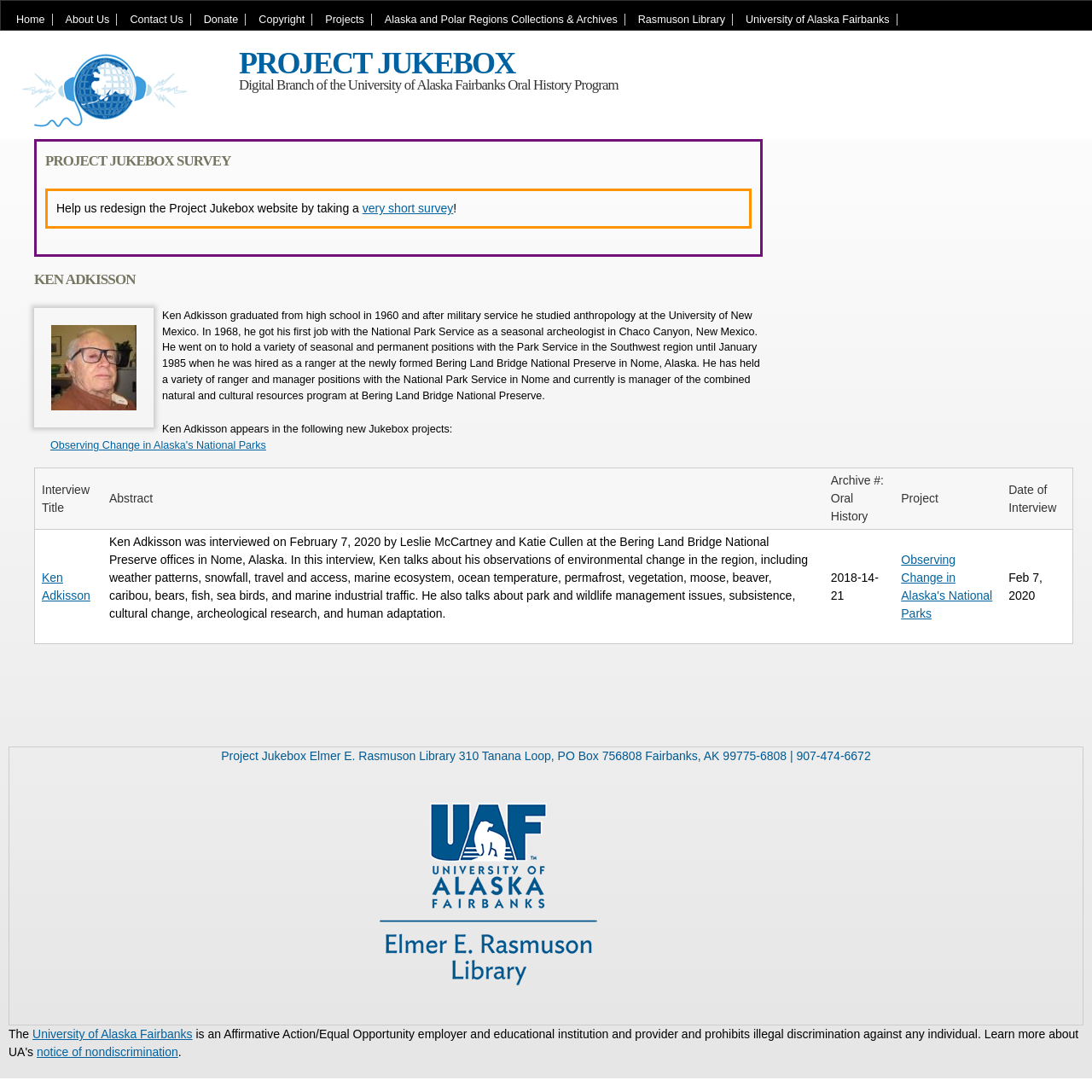Offer a comprehensive description of the webpage’s content and structure.

The webpage is about Project Jukebox, a digital branch of the University of Alaska Fairbanks Oral History Program. At the top, there is a navigation menu with links to "Home", "About Us", "Contact Us", "Donate", "Copyright", "Projects", "Alaska and Polar Regions Collections & Archives", "Rasmuson Library", and "University of Alaska Fairbanks". Below the navigation menu, there is a prominent heading "PROJECT JUKEBOX" with a link to the project's main page.

On the left side, there is a section dedicated to Ken Adkisson, with a heading "KEN ADKISSON" and a link to his profile. Below his name, there is a brief biography describing his education, work experience, and current position at Bering Land Bridge National Preserve. There is also a table listing his appearances in new Jukebox projects, including an interview titled "Observing Change in Alaska's National Parks".

In the middle of the page, there is a call to action to help redesign the Project Jukebox website by taking a short survey. Below this, there is a table with a list of interviews, including the one with Ken Adkisson. The table has columns for "Interview Title", "Abstract", "Archive #: Oral History", "Project", and "Date of Interview".

At the bottom of the page, there is a footer section with contact information for the Project Jukebox Elmer E. Rasmuson Library, including the address, phone number, and a link to the University of Alaska Fairbanks. There is also a notice of nondiscrimination and a link to the university's website.